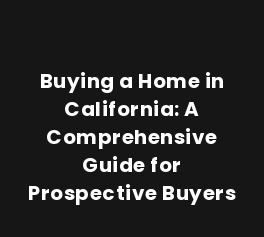Who is the guide primarily catering to?
Using the image as a reference, answer the question with a short word or phrase.

Newcomers and potential home buyers